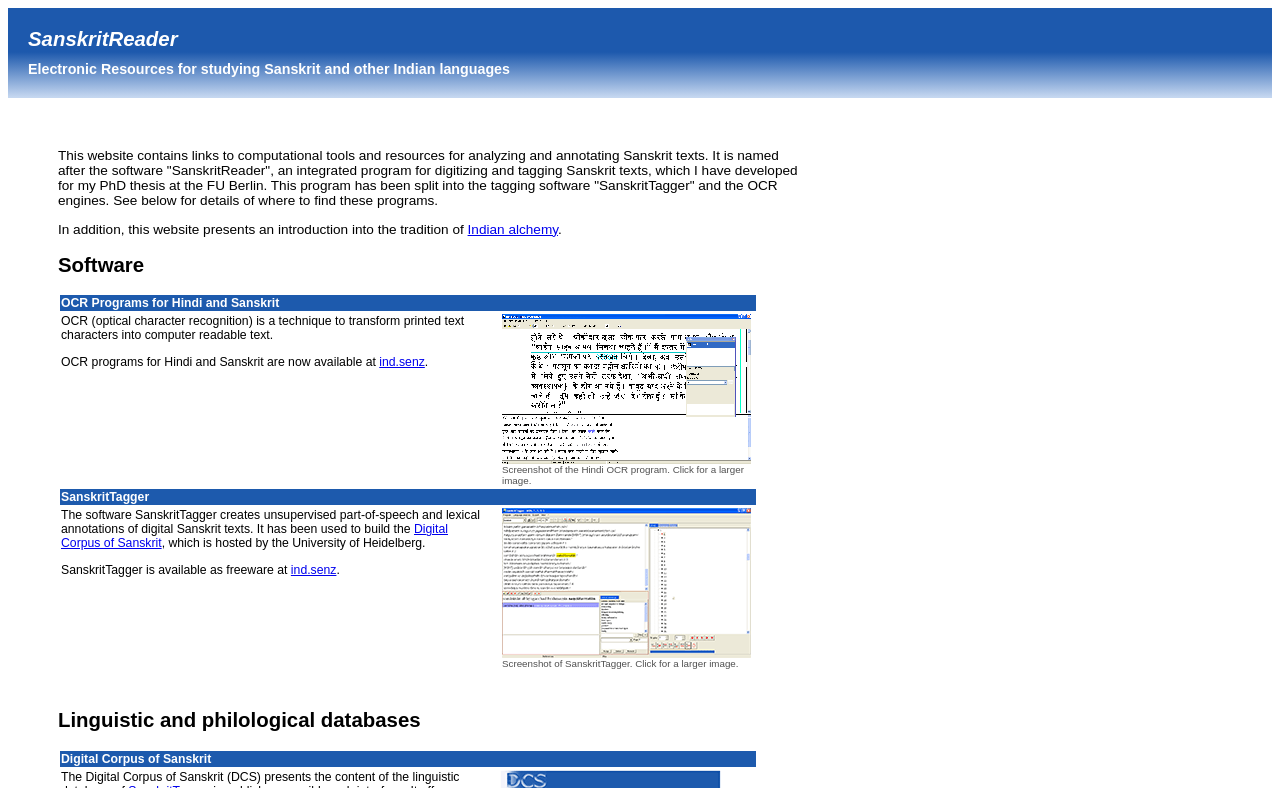Where is the Digital Corpus of Sanskrit hosted?
Provide a thorough and detailed answer to the question.

The answer can be found in the table row describing SanskritTagger, which mentions that the Digital Corpus of Sanskrit is hosted by the University of Heidelberg.